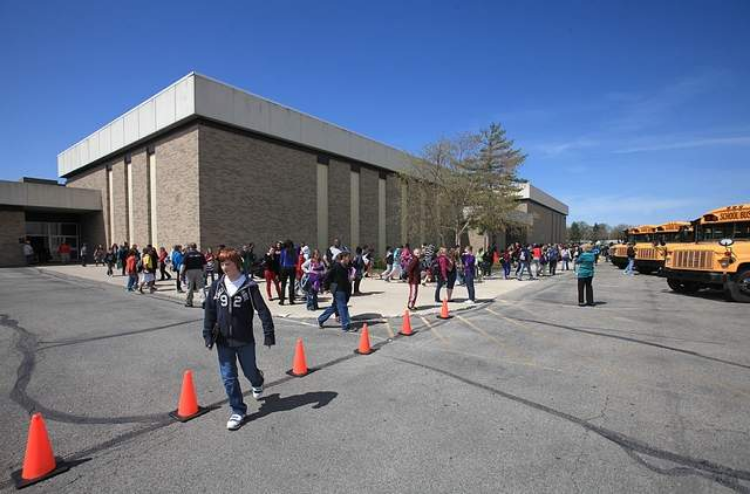Generate a comprehensive caption that describes the image.

The image captures a bustling scene outside a school, depicting students as they gather and prepare to board school buses. Brightly colored cones line the path, guiding the flow of students, while a diverse group of children walks towards the entrance, showcasing the lively atmosphere of school life. The building in the background, characterized by its robust brick structure and distinctive architecture, serves as the backdrop for this energetic moment. Clear blue skies hint at a pleasant day, making it a perfect time for students to engage with their peers after a day of learning. The presence of several school buses ready for departure further emphasizes the organized nature of the school's routine, illustrating a typical afternoon scenario in an educational environment. 